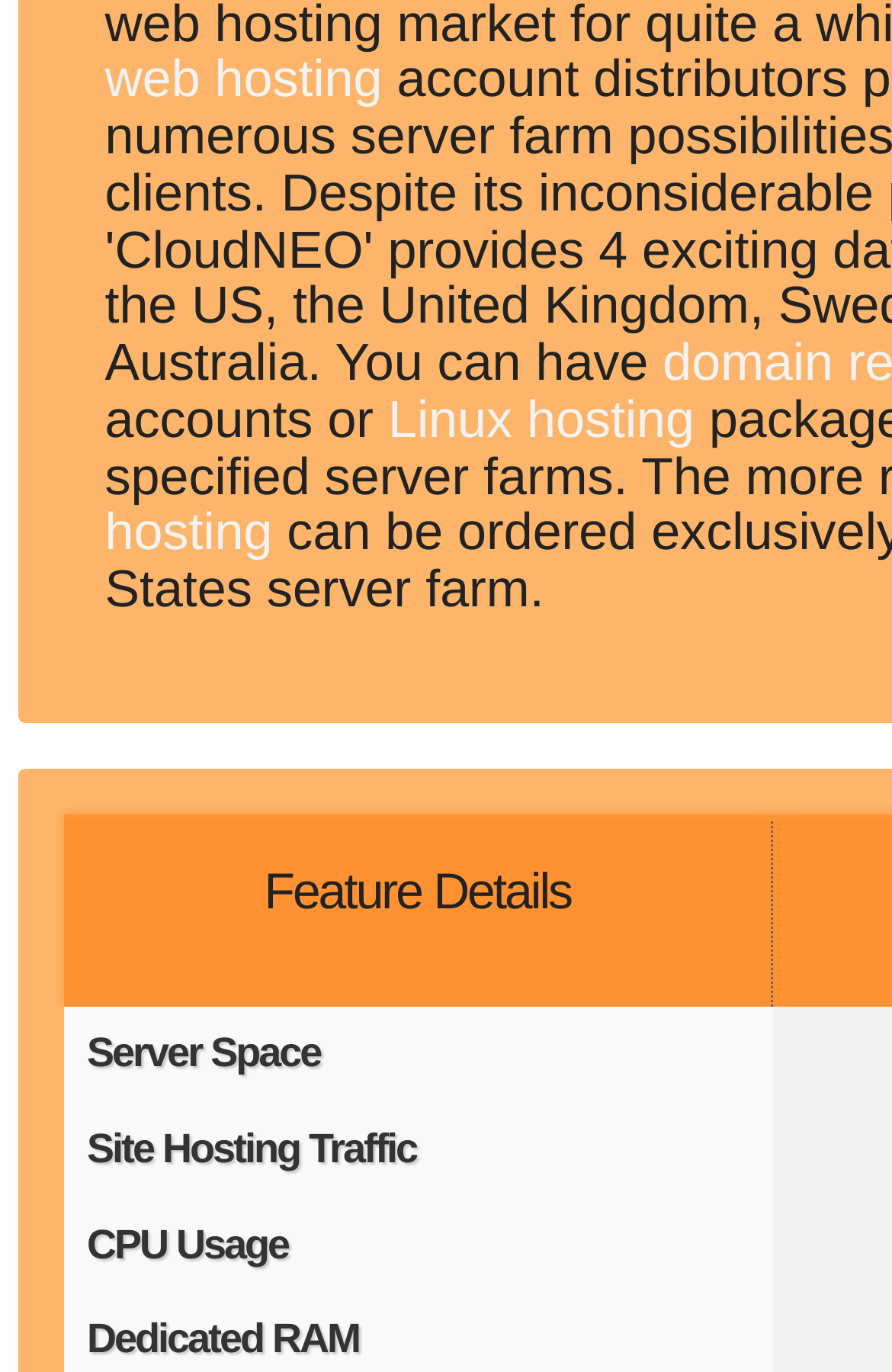Given the element description Linux hosting, predict the bounding box coordinates for the UI element in the webpage screenshot. The format should be (top-left x, top-left y, bottom-right x, bottom-right y), and the values should be between 0 and 1.

[0.435, 0.283, 0.779, 0.327]